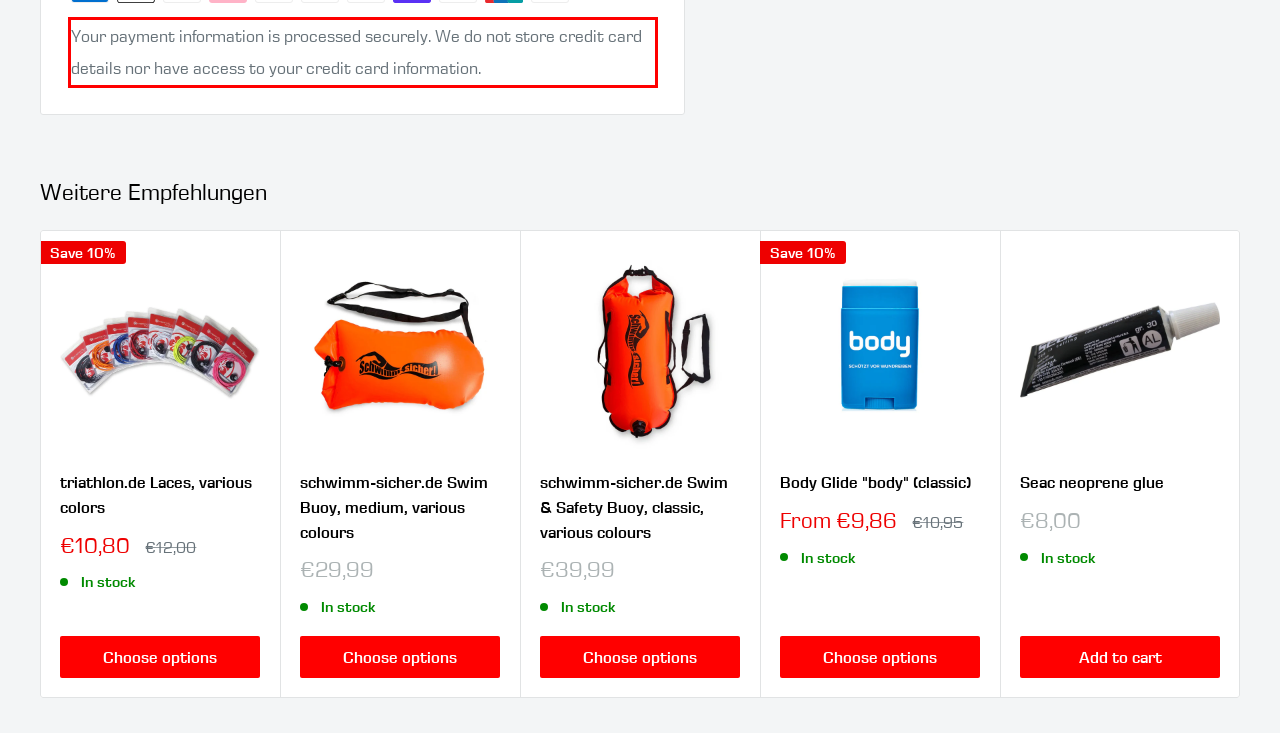Given a screenshot of a webpage containing a red rectangle bounding box, extract and provide the text content found within the red bounding box.

Your payment information is processed securely. We do not store credit card details nor have access to your credit card information.